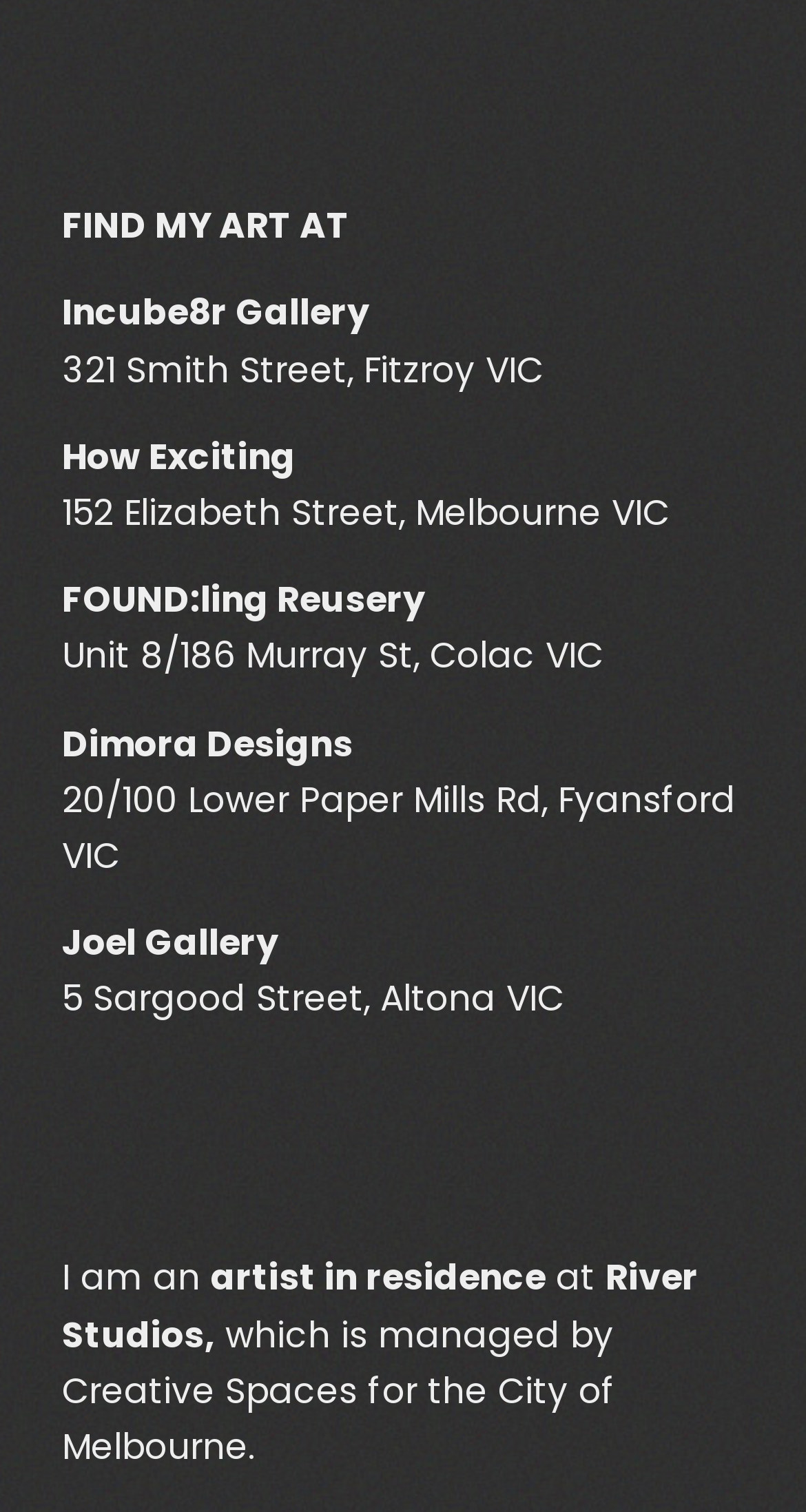How many galleries are listed?
Analyze the image and deliver a detailed answer to the question.

I counted the number of links with gallery names, which are 'Incube8r Gallery', 'How Exciting', 'FOUND:ling Reusery', 'Dimora Designs', and 'Joel Gallery'. There are 5 links in total.